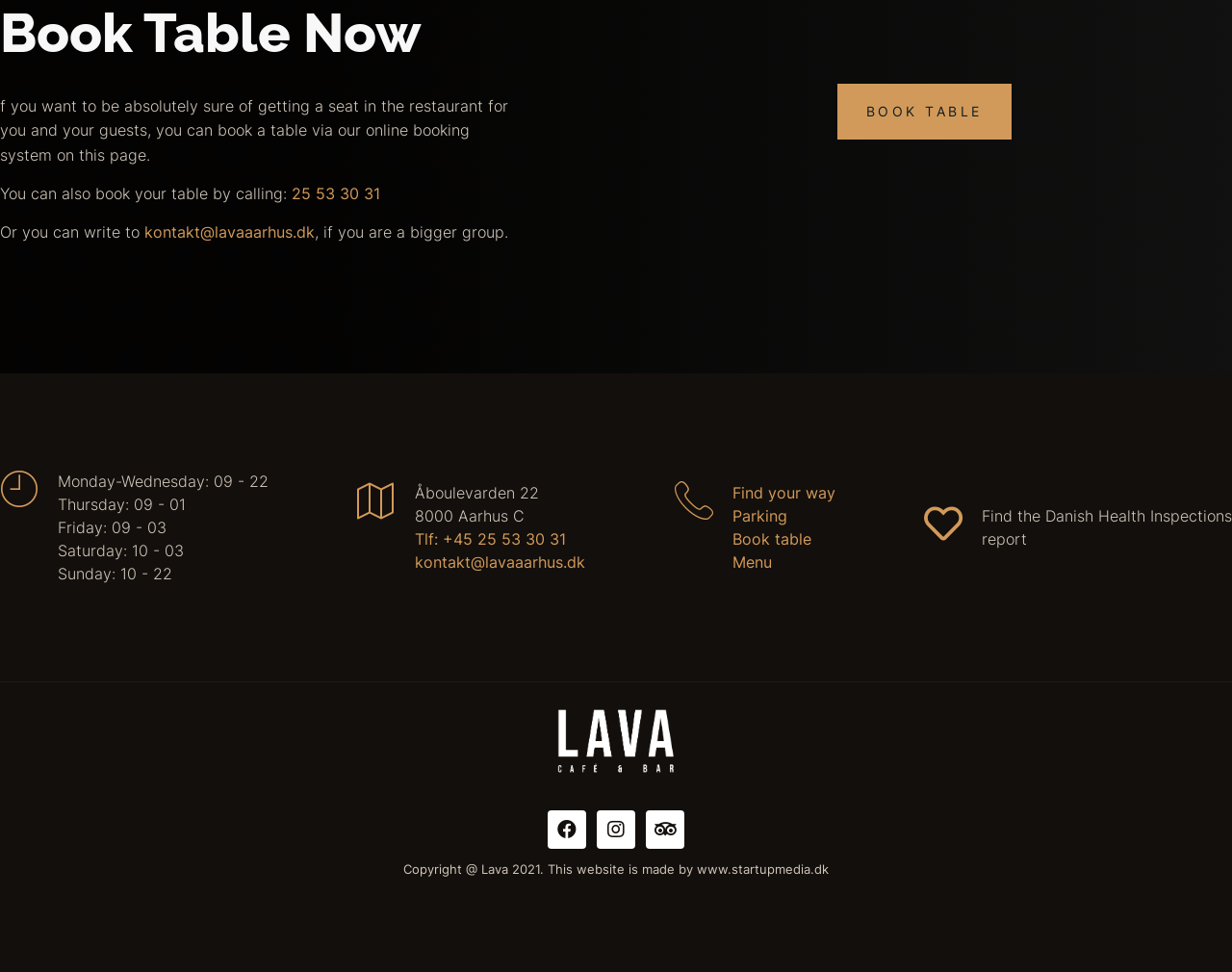Indicate the bounding box coordinates of the clickable region to achieve the following instruction: "Send an email to book a table."

[0.117, 0.229, 0.255, 0.248]